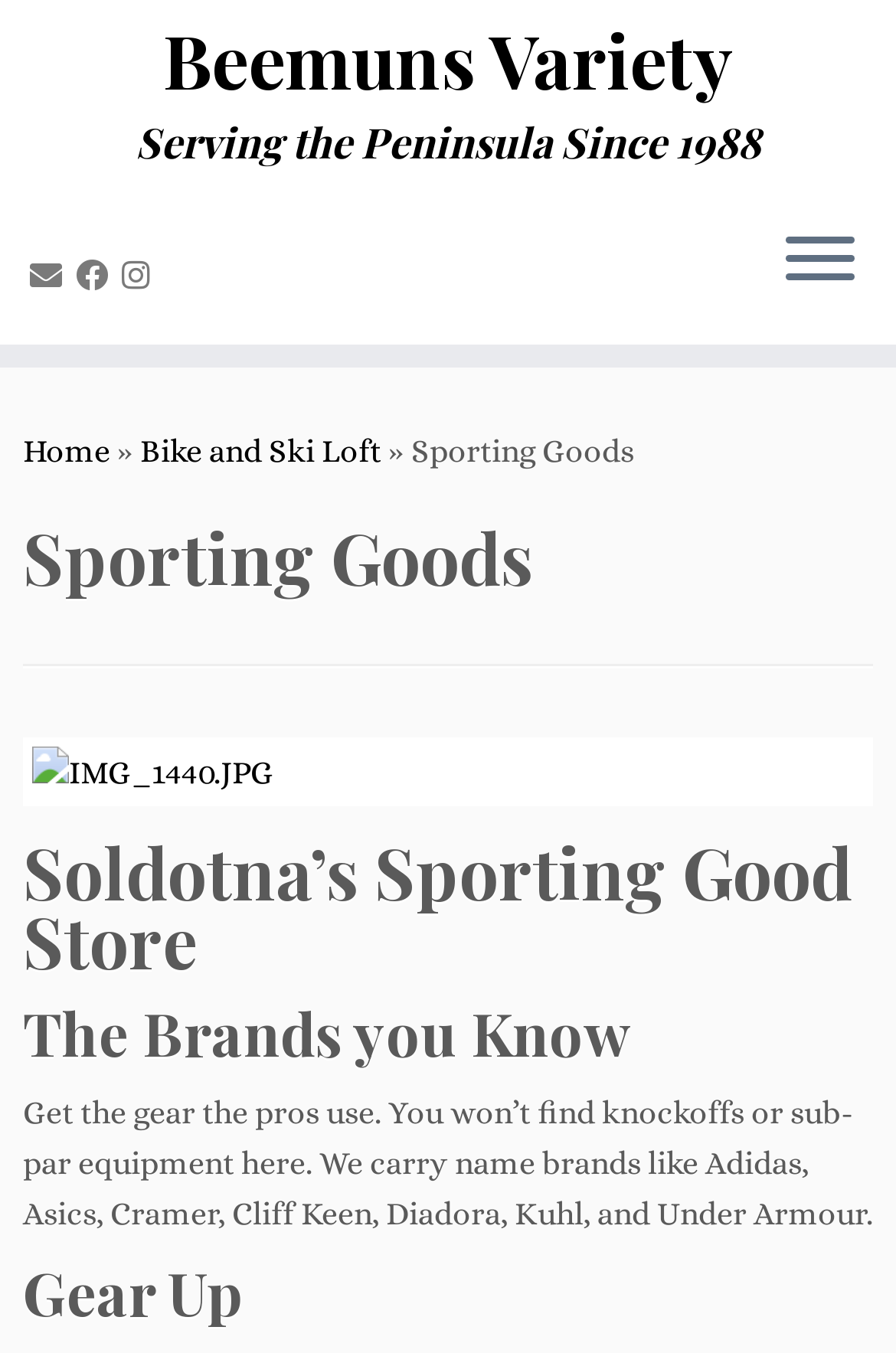What is the purpose of the 'Gear Up' section?
Based on the image, answer the question with as much detail as possible.

The 'Gear Up' section is likely used to promote the sale of equipment and gear related to sporting goods, as it is located near the bottom of the page and follows the mention of name brands and the store's focus on sporting goods.